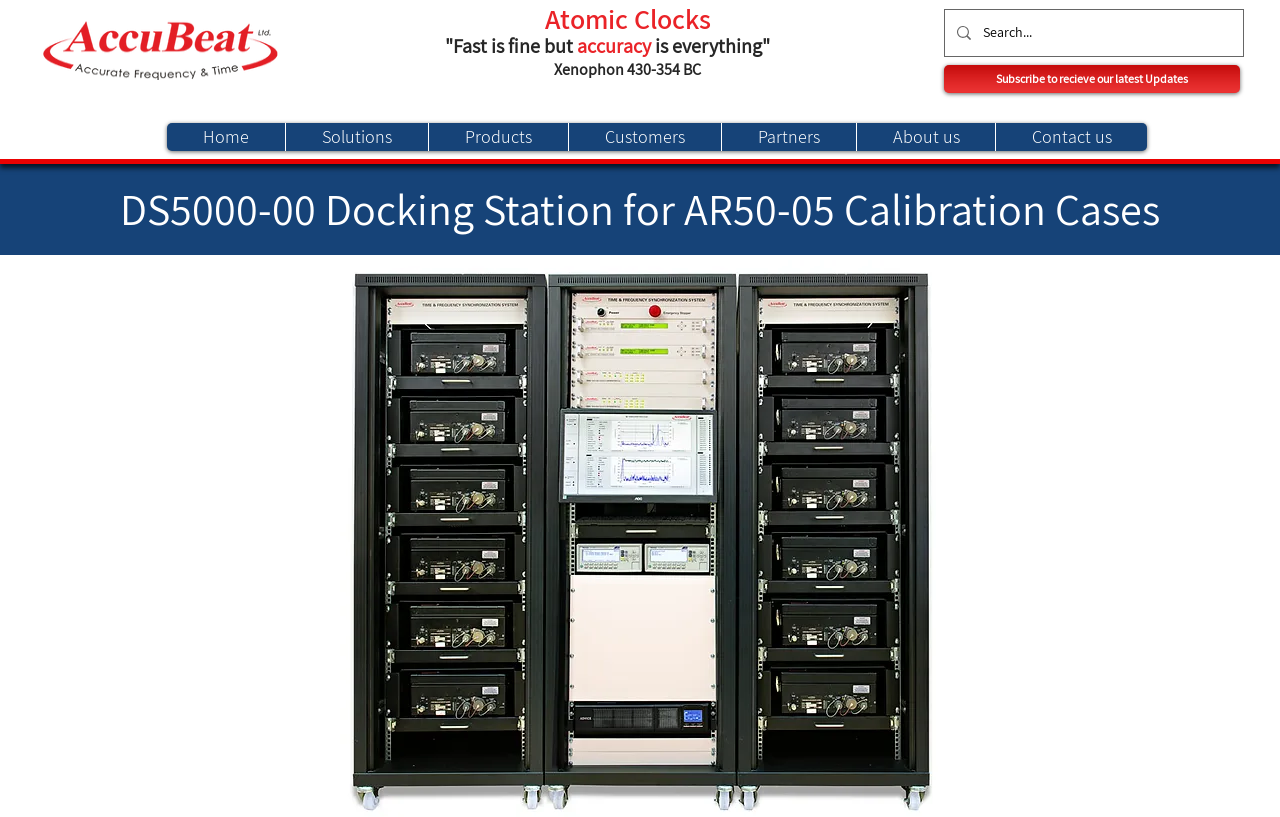Extract the top-level heading from the webpage and provide its text.

DS5000-00 Docking Station for AR50-05 Calibration Cases